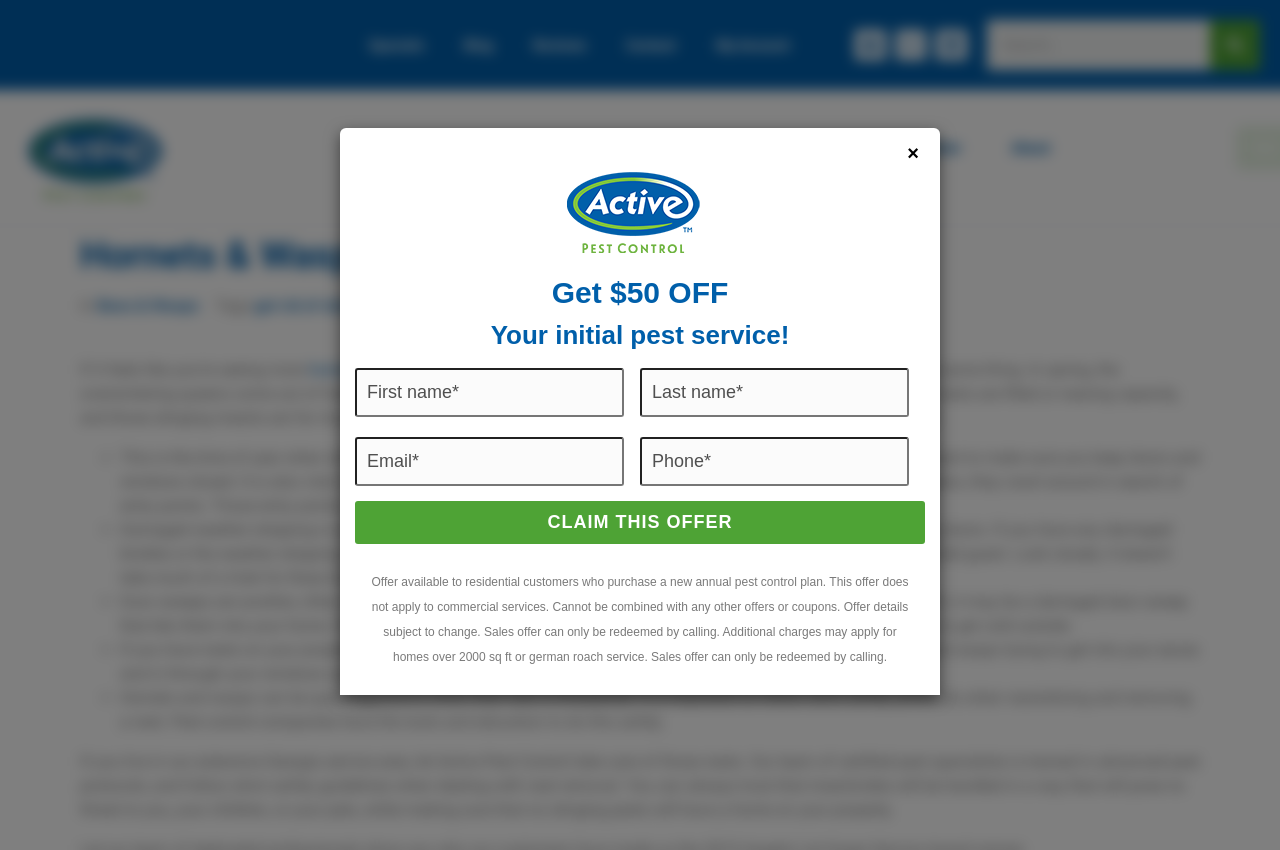Please provide the main heading of the webpage content.

Hornets & Wasps In Fall